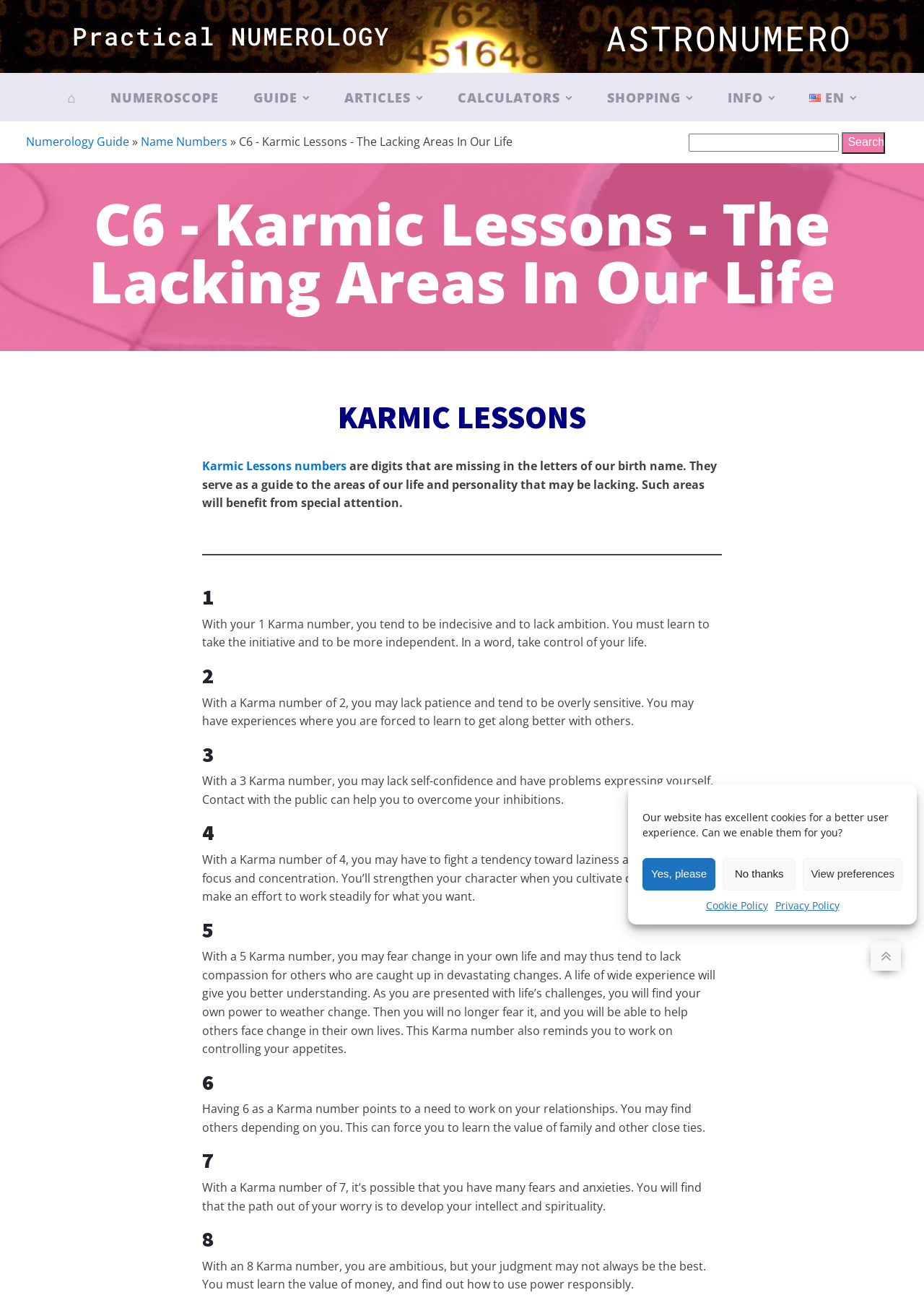Please locate the bounding box coordinates of the element that should be clicked to achieve the given instruction: "Calculate your numerology score".

[0.476, 0.056, 0.638, 0.093]